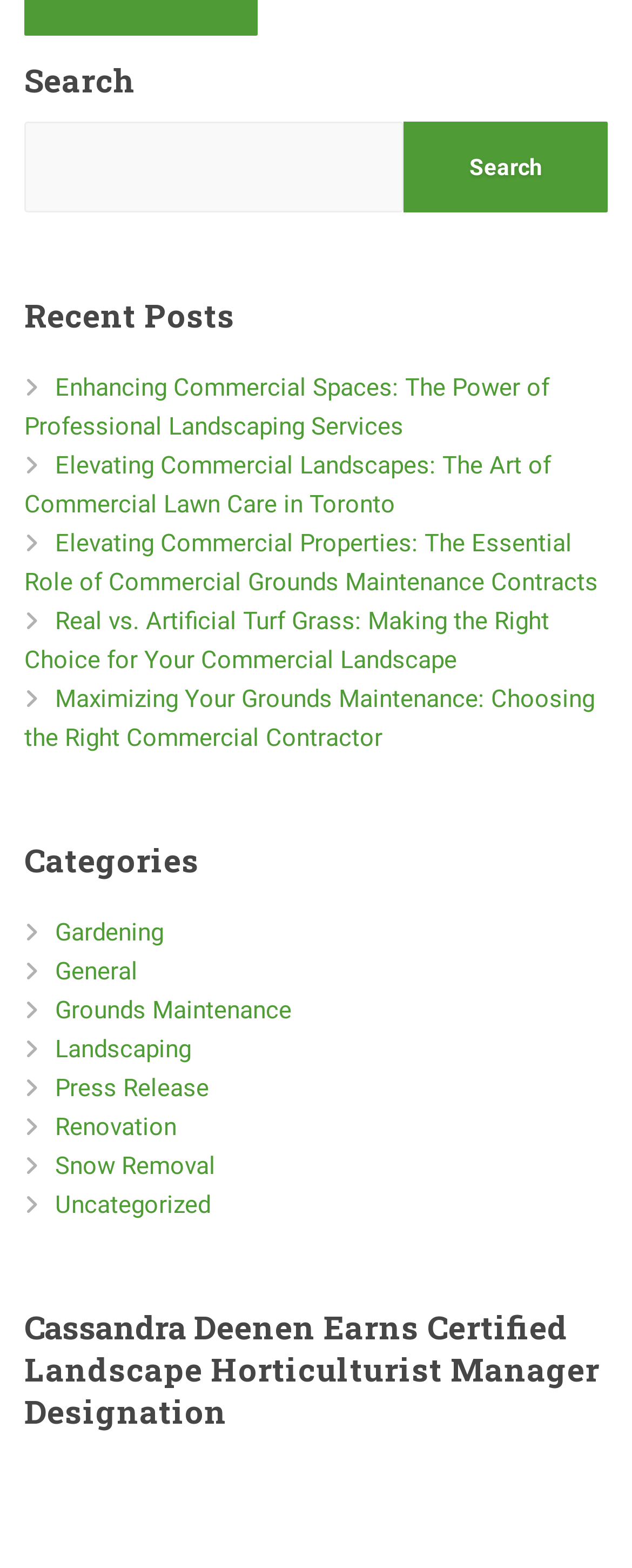Find the bounding box coordinates for the area that should be clicked to accomplish the instruction: "Read the post about Enhancing Commercial Spaces".

[0.038, 0.238, 0.869, 0.281]